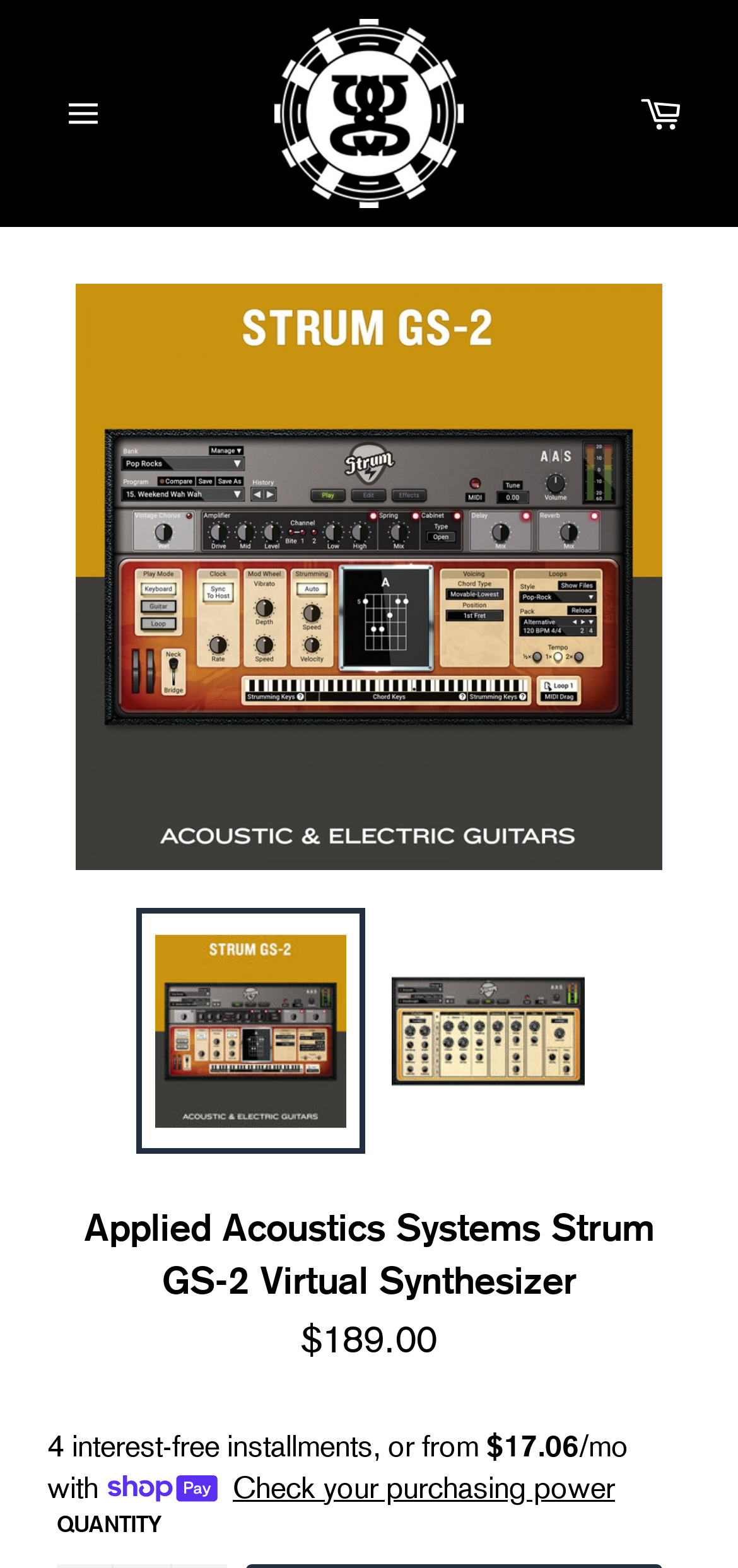From the details in the image, provide a thorough response to the question: What is the name of the virtual synthesizer?

I found the answer by looking at the title of the webpage, which is 'Applied Acoustics Systems Strum GS-2 Virtual Synthesizer – Guildwater Gear'. The name of the virtual synthesizer is 'Strum GS-2'.